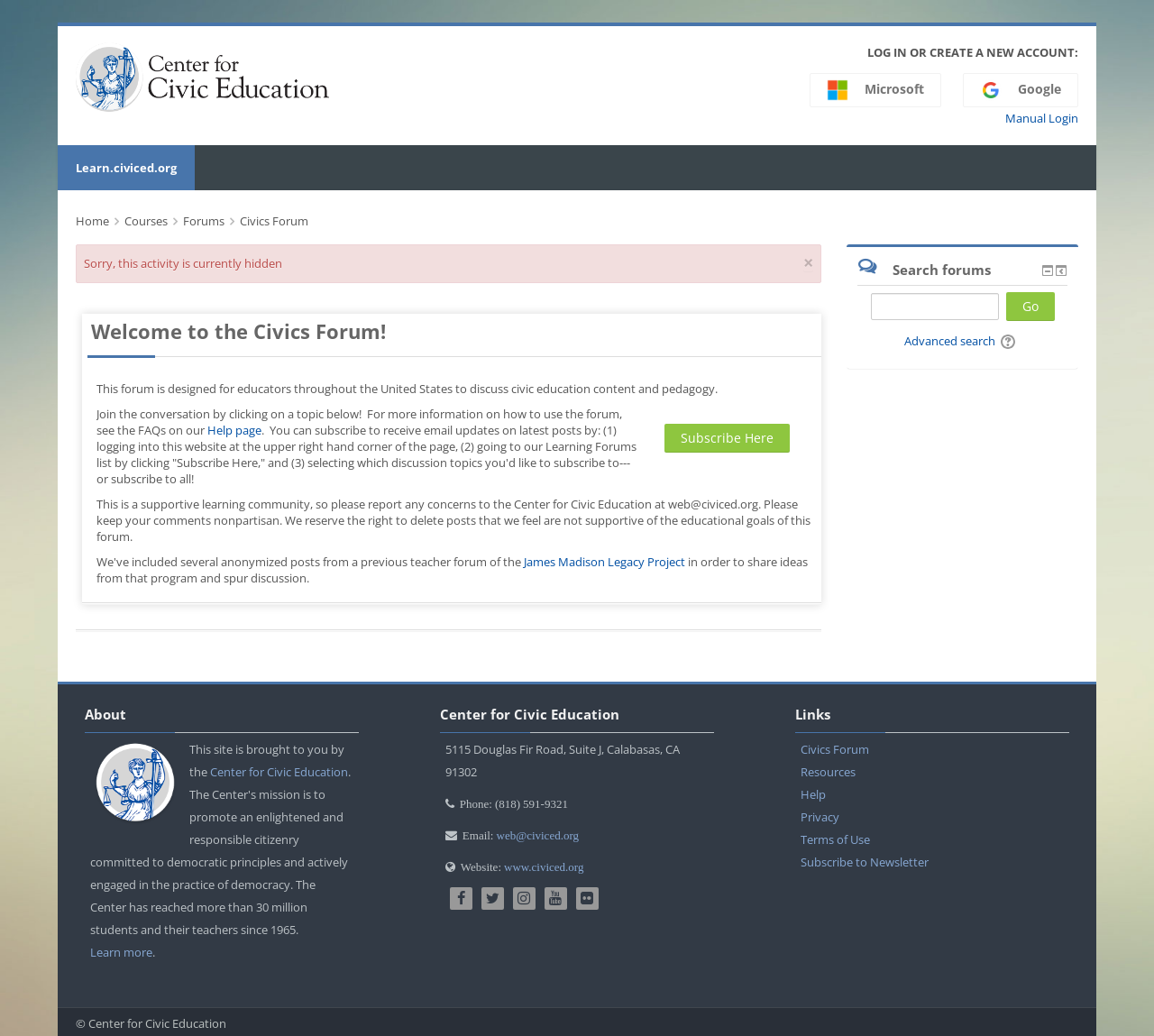Use a single word or phrase to respond to the question:
What is the warning about in the alert message?

Activity is currently hidden